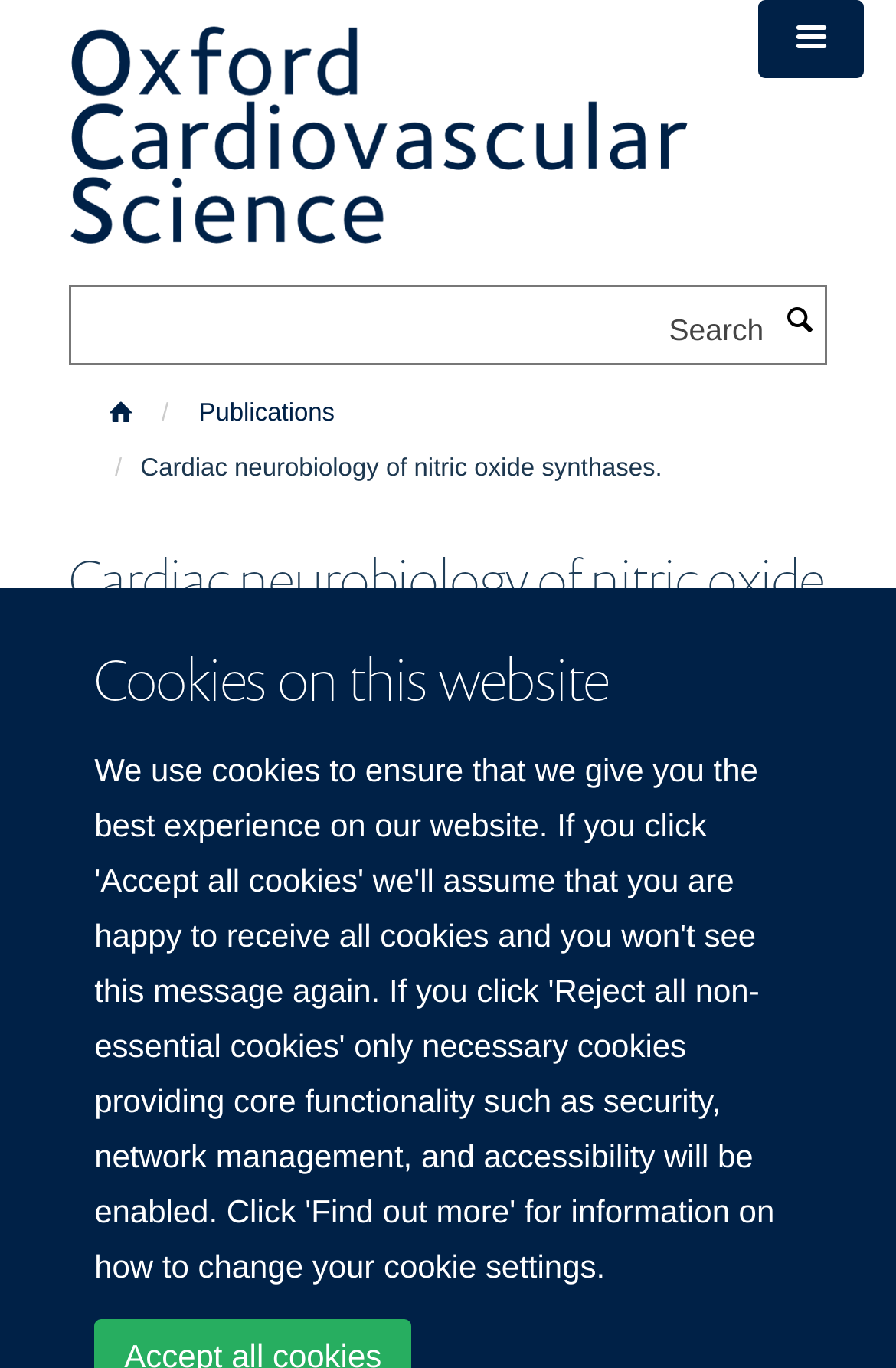Identify the bounding box for the described UI element: "parent_node: Search name="SearchableText" placeholder="Search"".

[0.079, 0.218, 0.868, 0.265]